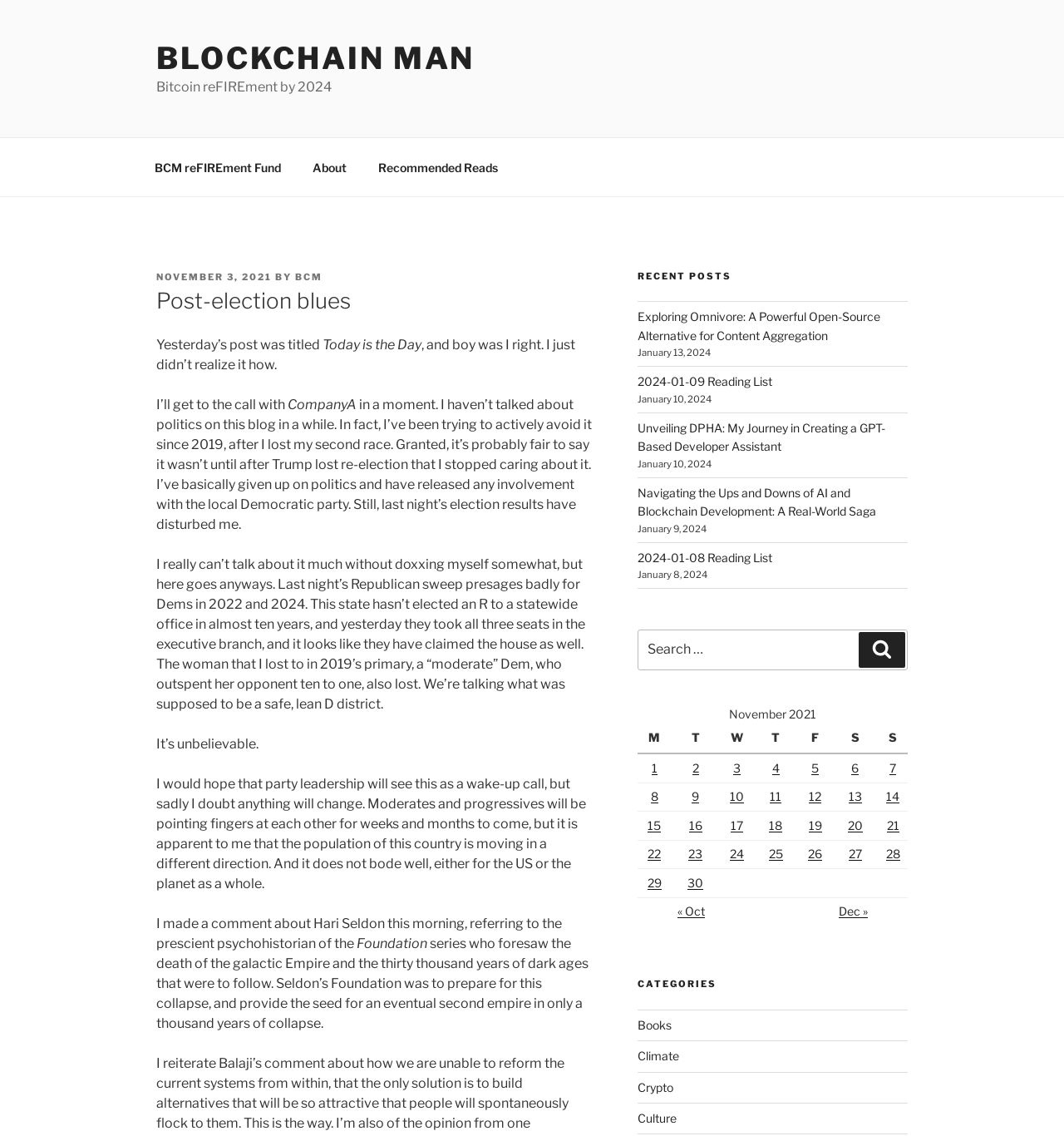Locate the bounding box coordinates of the area that needs to be clicked to fulfill the following instruction: "Explore the 'November 2021' archive". The coordinates should be in the format of four float numbers between 0 and 1, namely [left, top, right, bottom].

[0.599, 0.62, 0.853, 0.791]